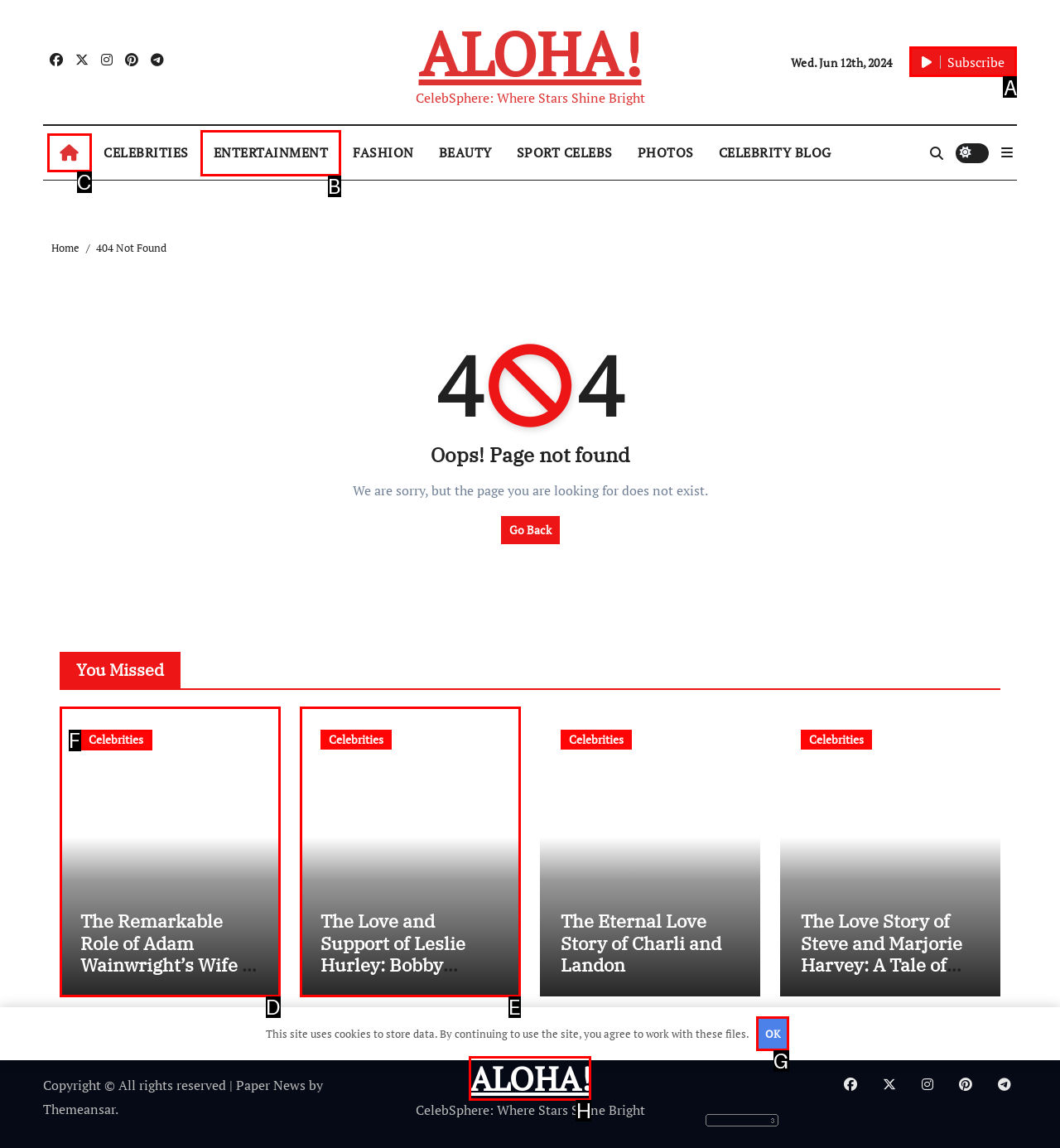What letter corresponds to the UI element to complete this task: Subscribe to the newsletter
Answer directly with the letter.

A